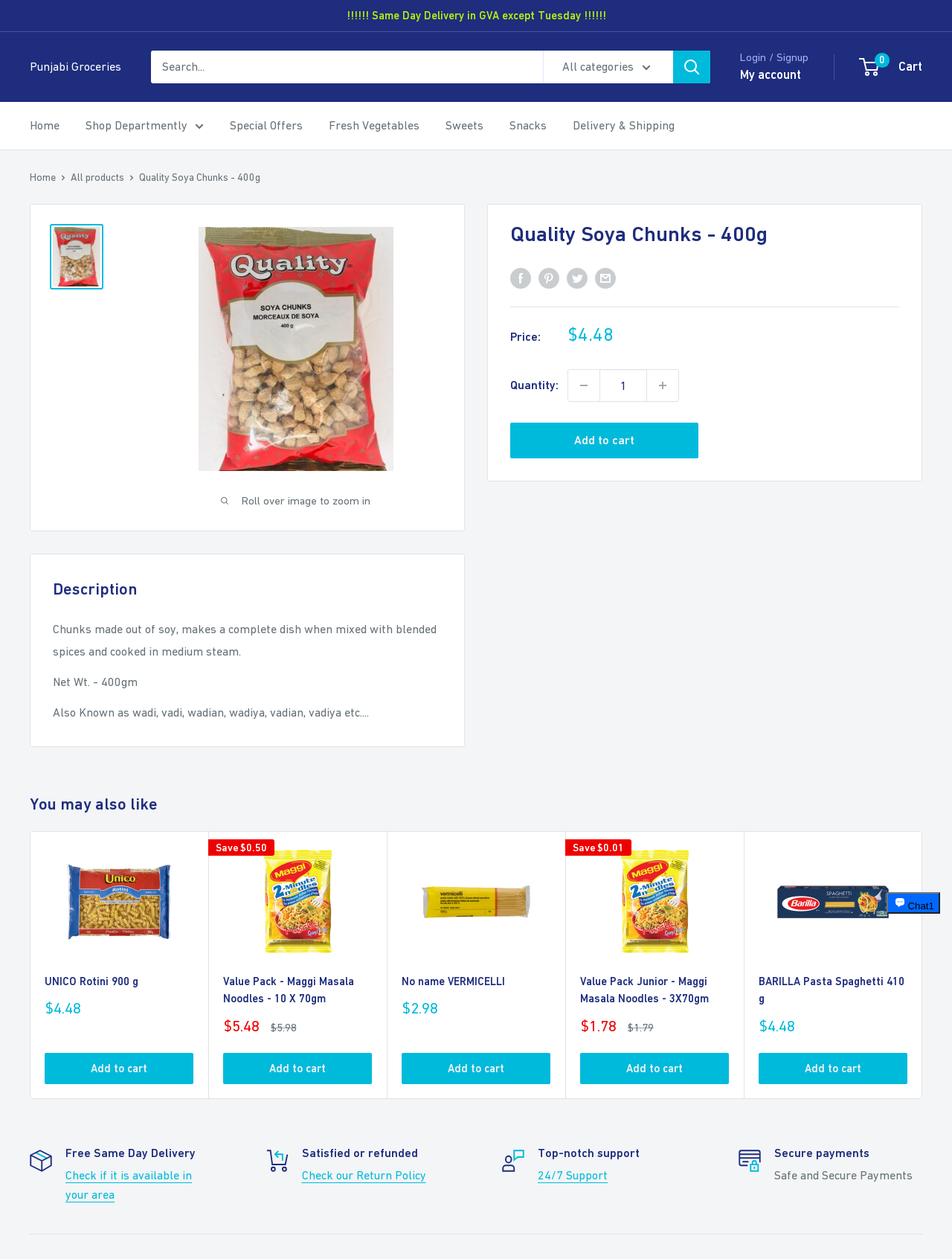Provide the bounding box coordinates for the specified HTML element described in this description: "BARILLA Pasta Spaghetti 410 g". The coordinates should be four float numbers ranging from 0 to 1, in the format [left, top, right, bottom].

[0.797, 0.772, 0.953, 0.8]